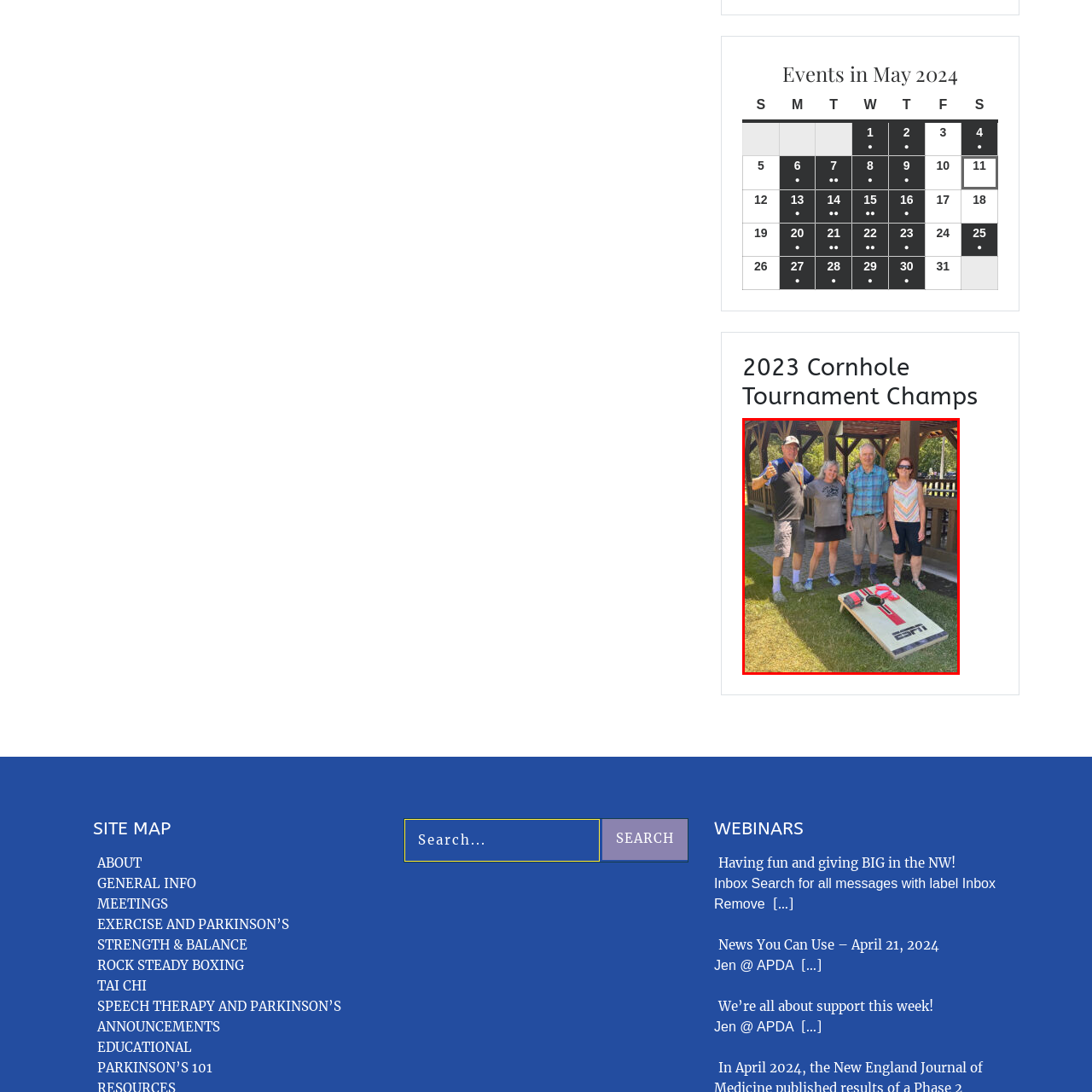View the element within the red boundary, How many people are in the group? 
Deliver your response in one word or phrase.

Four